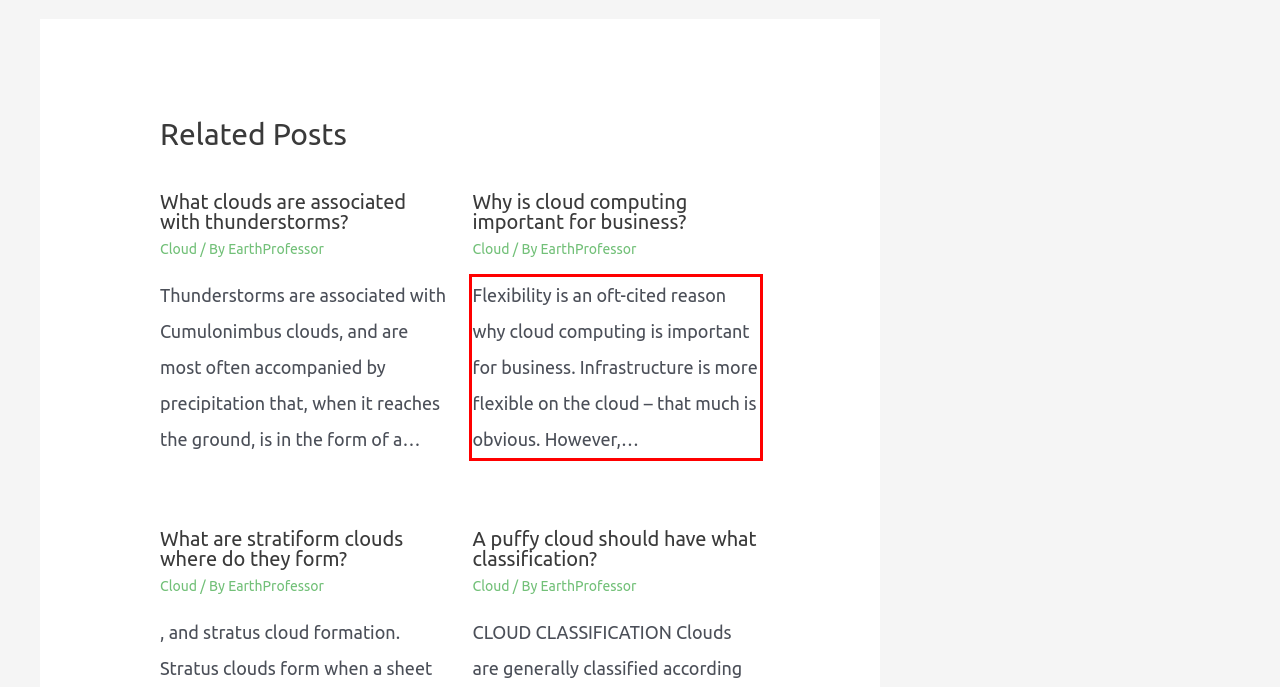Examine the webpage screenshot and use OCR to obtain the text inside the red bounding box.

Flexibility is an oft-cited reason why cloud computing is important for business. Infrastructure is more flexible on the cloud – that much is obvious. However,…